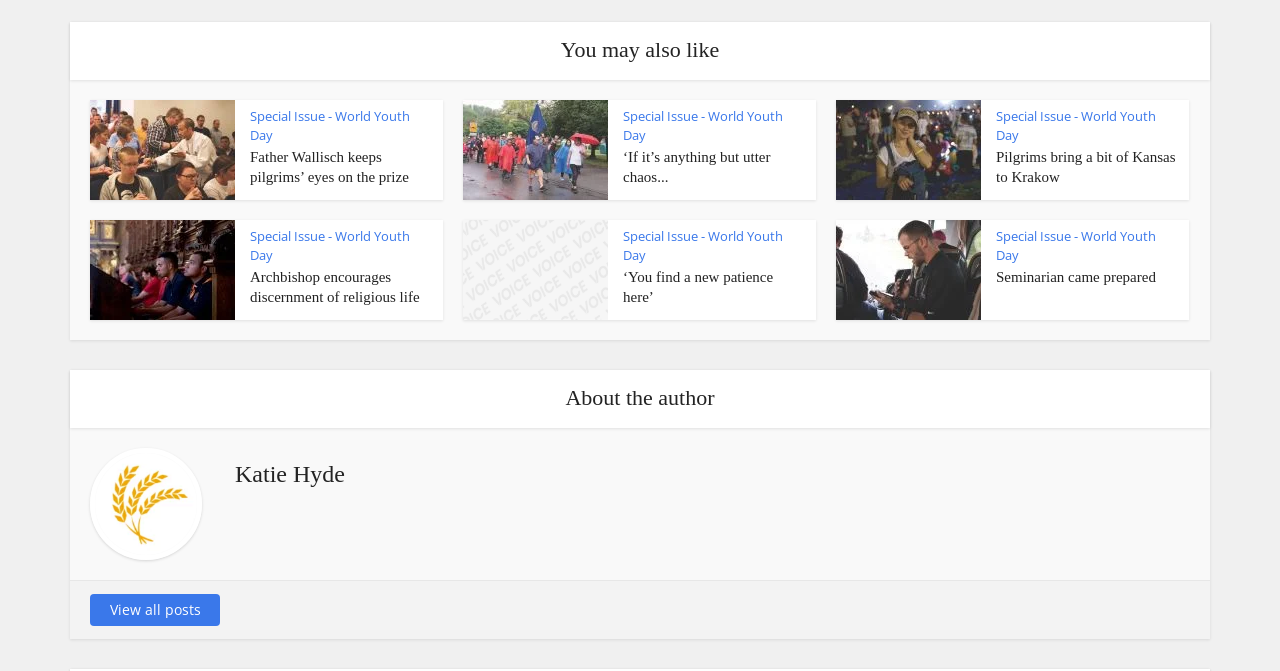Reply to the question with a brief word or phrase: Who is the author of the articles?

Katie Hyde